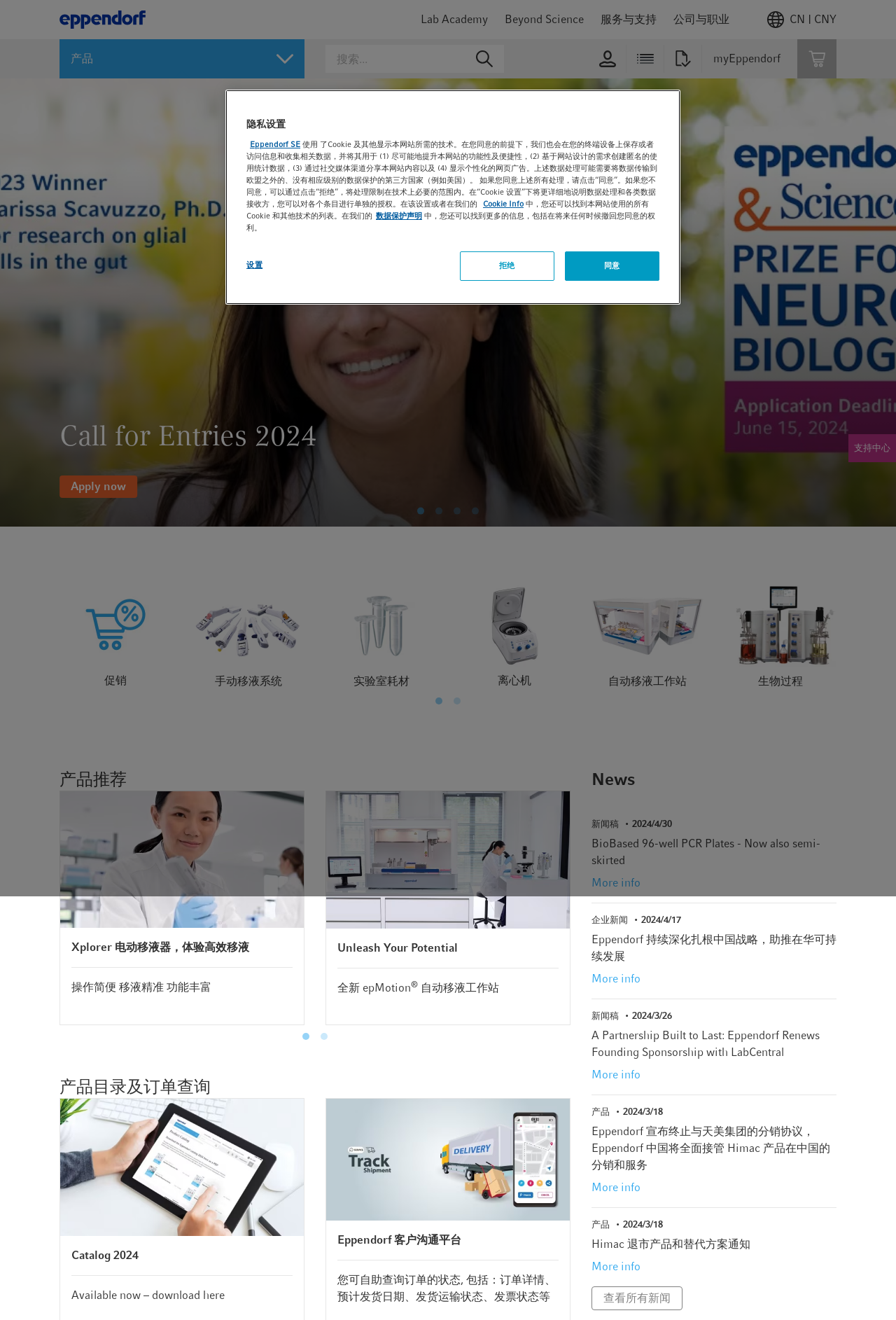Please specify the bounding box coordinates of the clickable region to carry out the following instruction: "Click the '产品' button". The coordinates should be four float numbers between 0 and 1, in the format [left, top, right, bottom].

[0.066, 0.03, 0.34, 0.059]